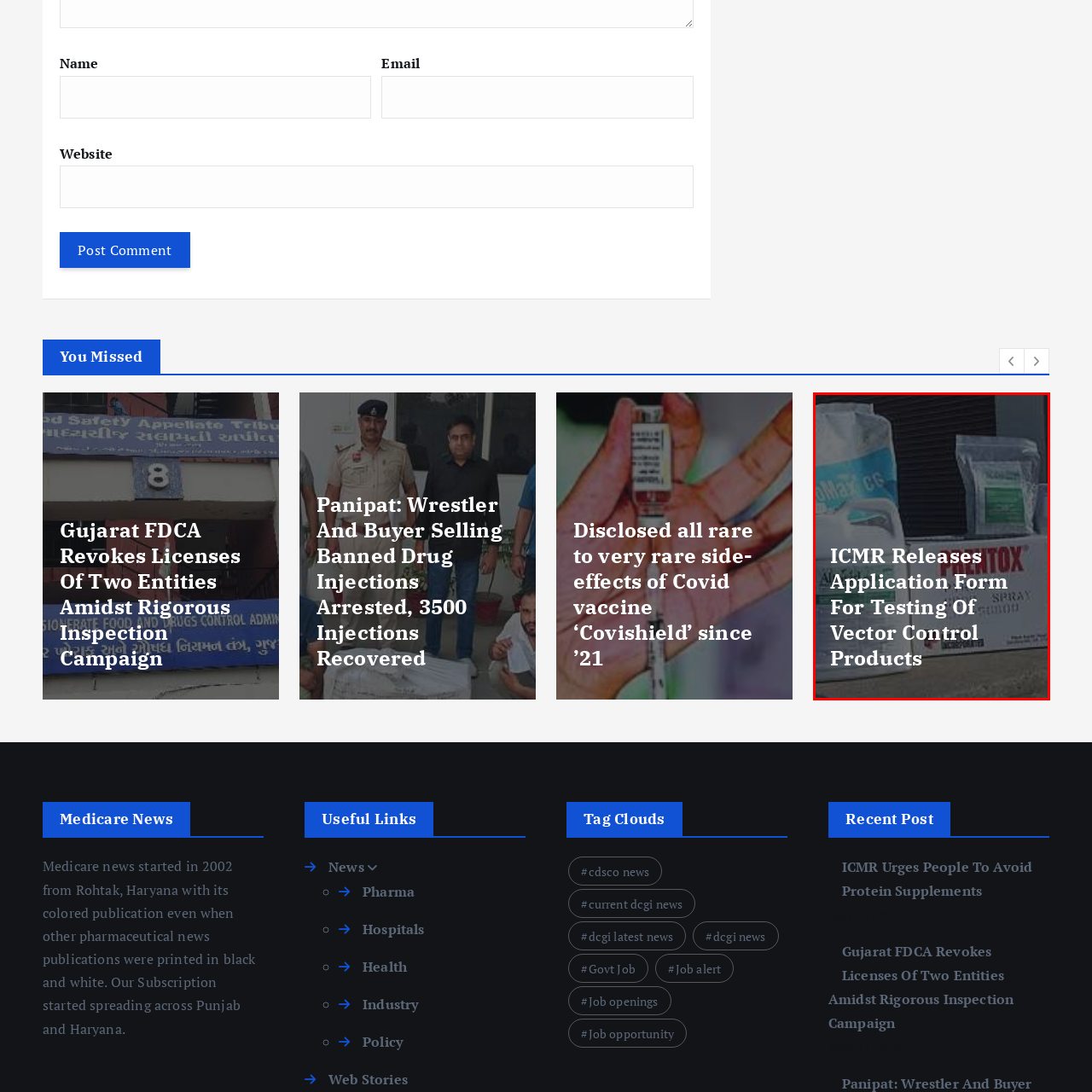What organization released the application form for testing of vector control products?
Inspect the image inside the red bounding box and answer the question with as much detail as you can.

The clear announcement in the image reads, 'ICMR Releases Application Form For Testing Of Vector Control Products', which indicates that the Indian Council of Medical Research (ICMR) is the organization responsible for releasing the application form.